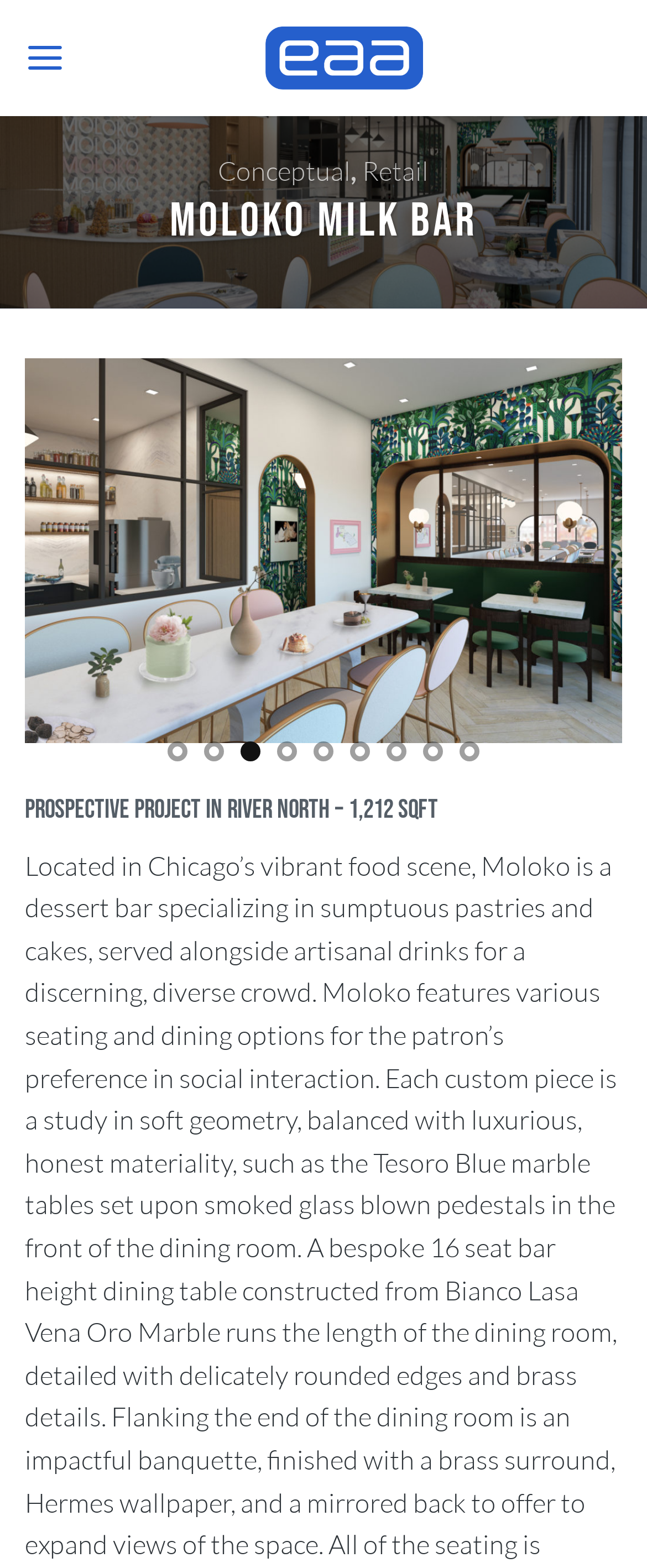Write a detailed summary of the webpage.

The webpage is about Moloko, a dessert bar located in Chicago's vibrant food scene. At the top, there is a link to "Earles Architects & Associates" accompanied by an image with the same name. Below this, there is a main menu link labeled "Menu" which is not expanded. 

To the right of the "Menu" link, there are three links: "Conceptual", "Retail", separated by commas. Above these links, there is a prominent heading "MOLOKO MILK BAR". 

Below the heading, there is a pagination section with a "Previous" button on the left and a "Next" button on the right. In between these buttons, there are nine page dots, labeled from "Page dot 1" to "Page dot 9". 

Underneath the pagination section, there is a heading that describes a prospective project in River North, with a size of 1,212 SQFT.